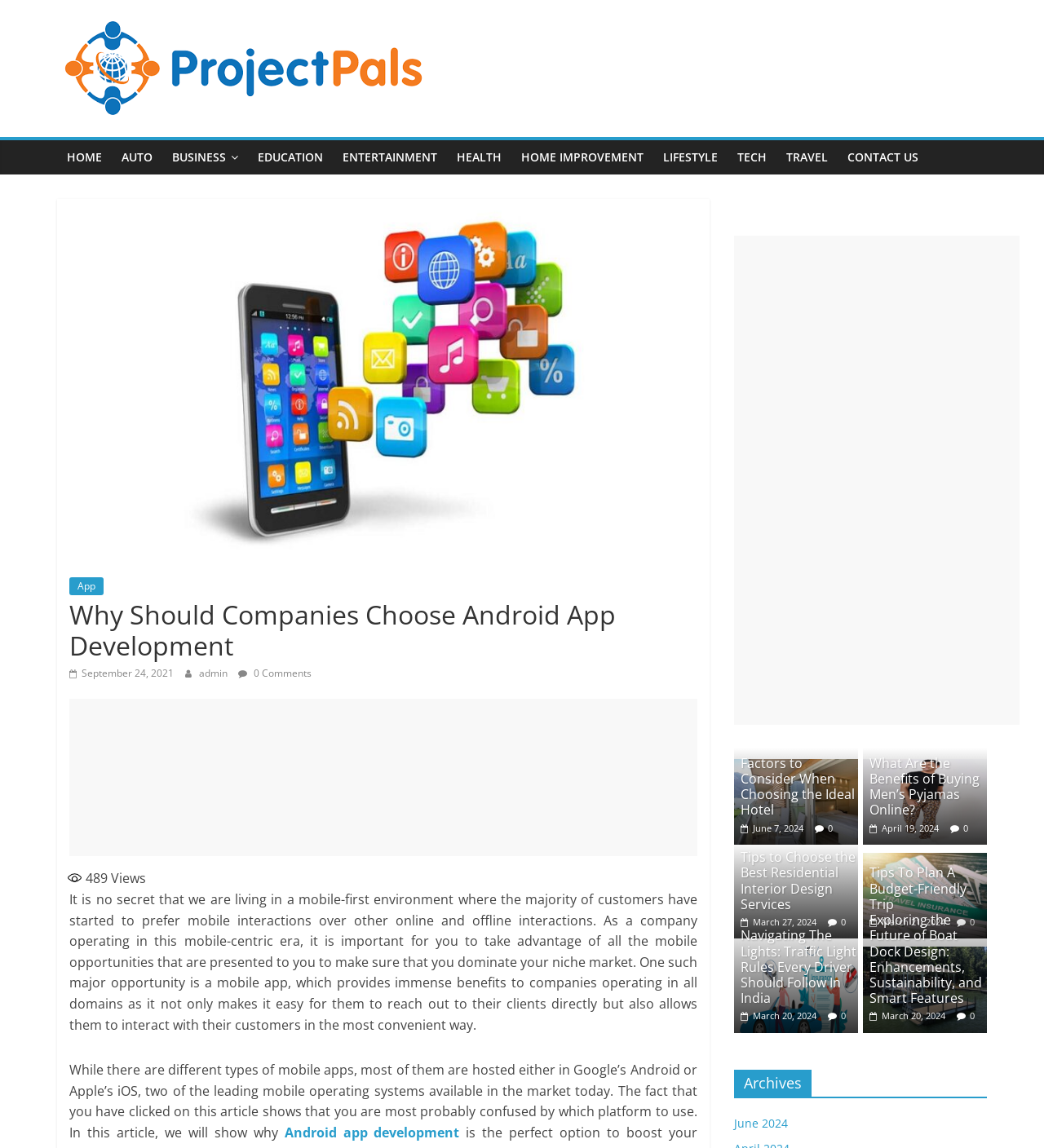What is the category of the link 'HOME'?
Please provide a detailed and thorough answer to the question.

The link 'HOME' is located at the top of the webpage, and its position and style suggest that it is a navigation link, which is commonly used to direct users to the homepage of a website.